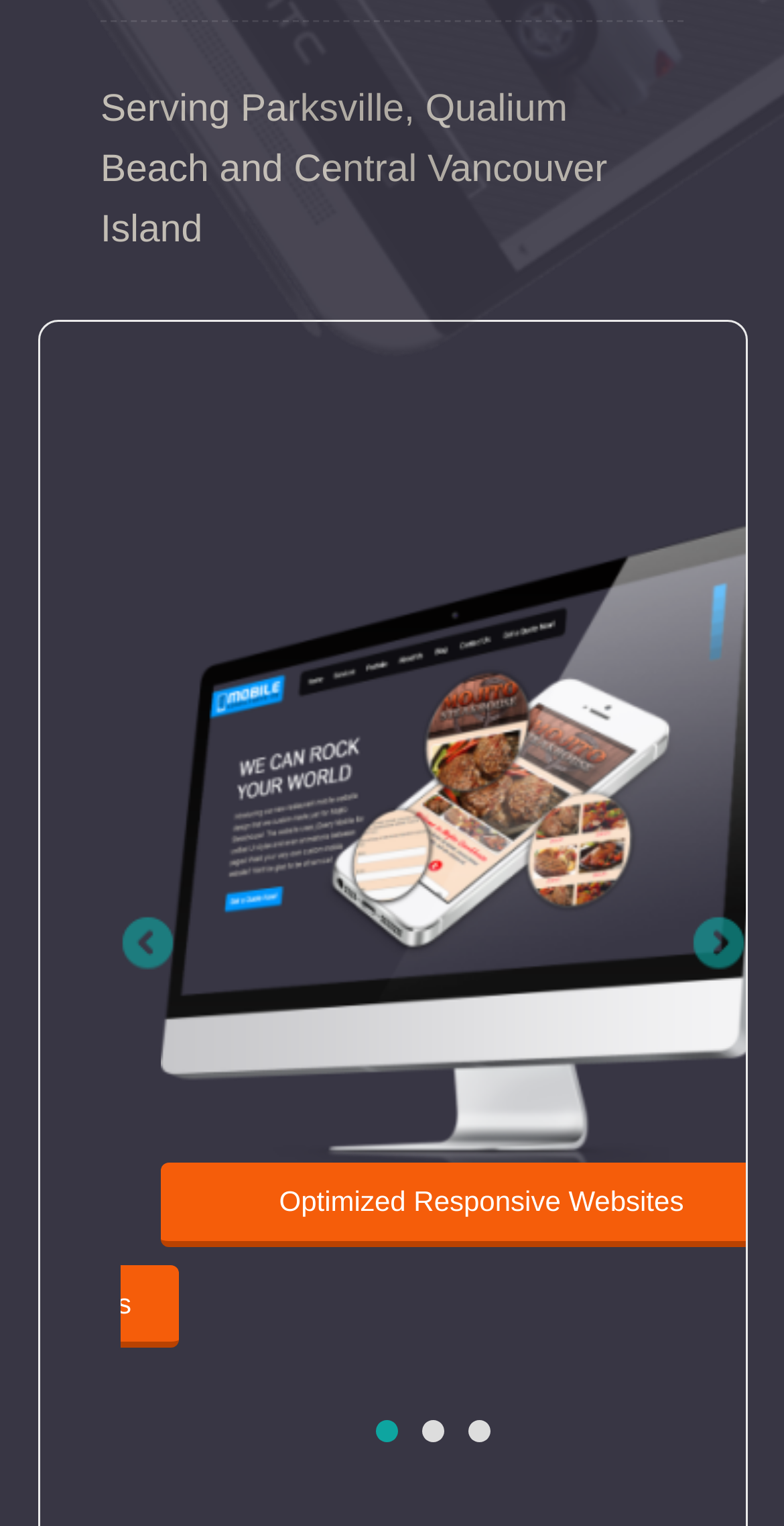Identify the bounding box for the described UI element: "1".

[0.478, 0.931, 0.506, 0.945]